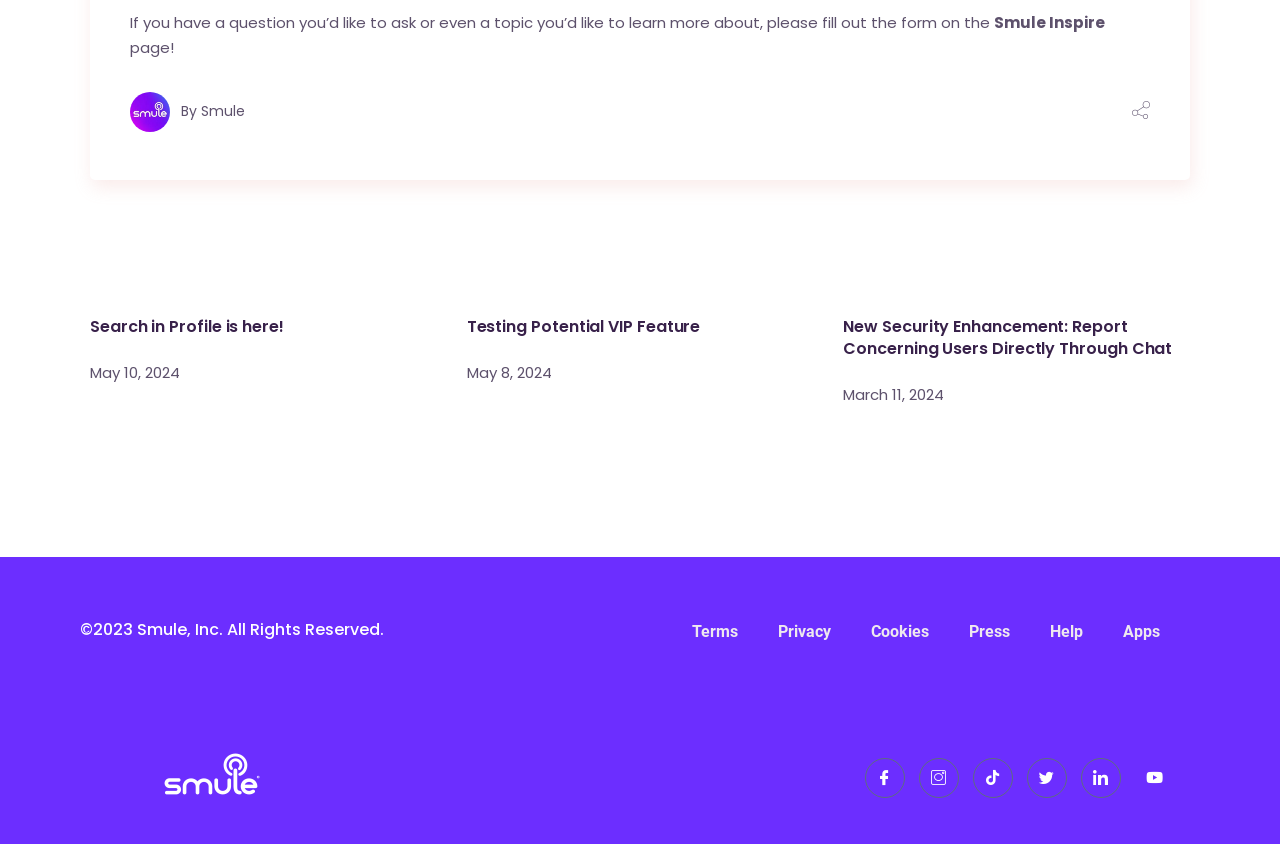Please find the bounding box coordinates of the element's region to be clicked to carry out this instruction: "Read Search in Profile is here!".

[0.07, 0.373, 0.222, 0.4]